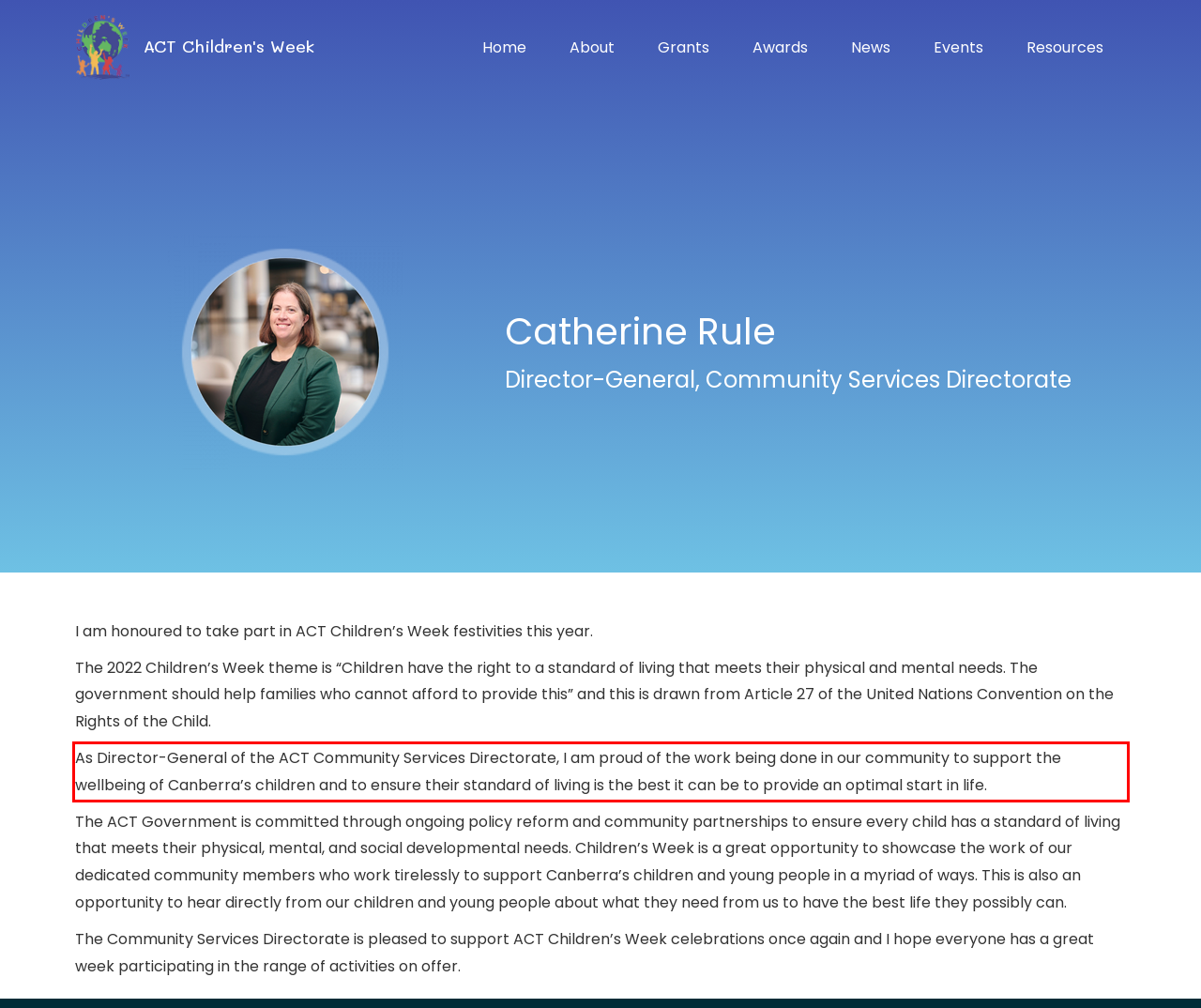Please use OCR to extract the text content from the red bounding box in the provided webpage screenshot.

As Director-General of the ACT Community Services Directorate, I am proud of the work being done in our community to support the wellbeing of Canberra’s children and to ensure their standard of living is the best it can be to provide an optimal start in life.